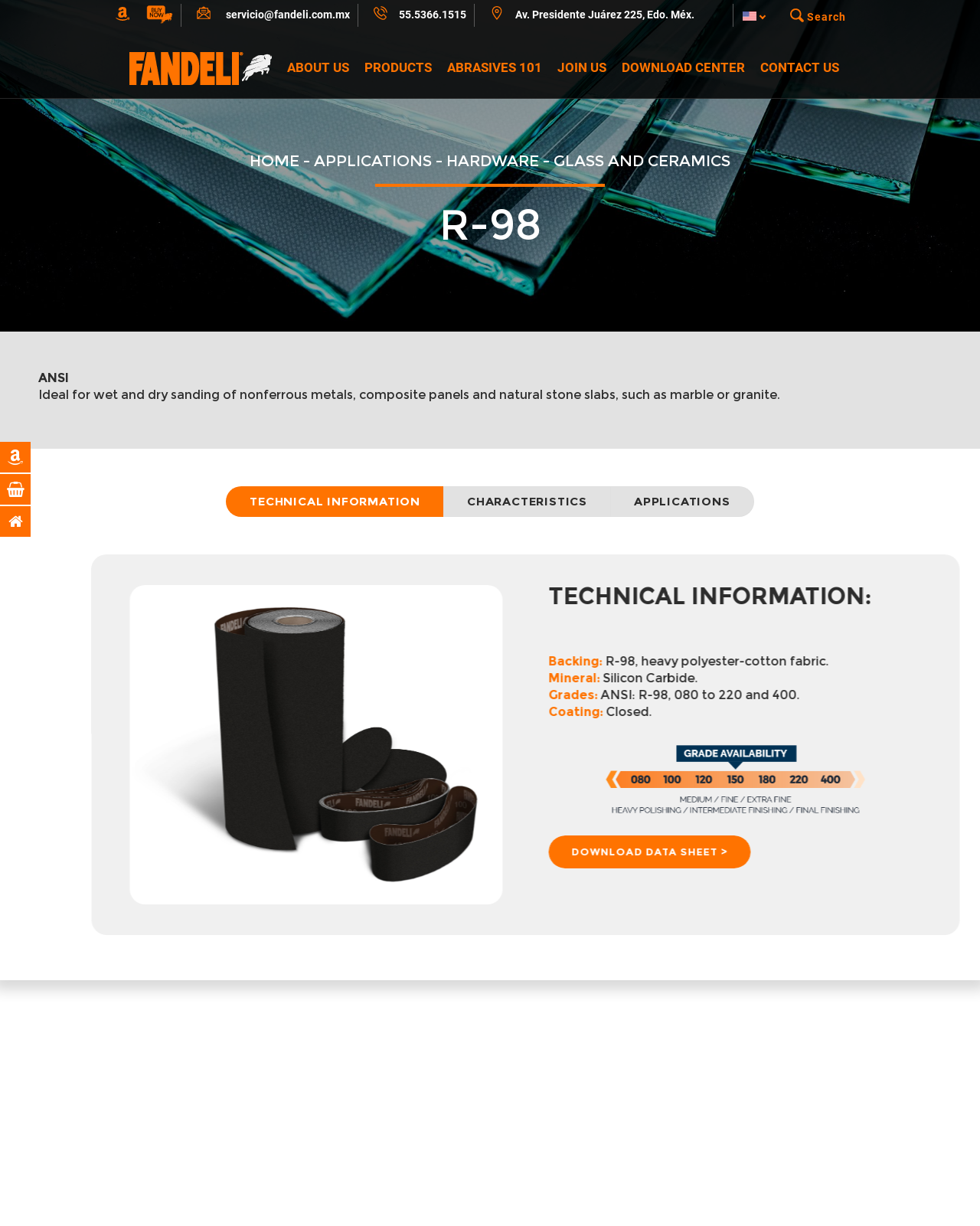Give a detailed account of the webpage's layout and content.

This webpage is about Glass and Ceramics R-98, a product used for polishing and smoothing soft, nonferrous metals, such as aluminum, brass, and bronze, as well as hard metals, natural stone, and lapping of optical and metal components. 

At the top of the page, there are several links to different sections of the website, including "ABOUT US", "PRODUCTS", "ABRASIVES 101", "JOIN US", "DOWNLOAD CENTER", and "CONTACT US". Below these links, there is a heading that reads "R-98" and a brief description of the product.

On the left side of the page, there is an image of the product, accompanied by links to "TECHNICAL INFORMATION", "CHARACTERISTICS", and "APPLICATIONS". Below these links, there is a section titled "TECHNICAL INFORMATION" that provides details about the product's backing, mineral, grades, and coating.

To the right of the image, there is a section titled "CHARACTERISTICS" that describes the product's excellent performance and high-quality finishes. Below this section, there is a section titled "APPLICATIONS" that lists the various uses of the product, including polishing and smoothing soft, nonferrous metals, hard metals, natural stone, and lapping of optical and metal components.

Further down the page, there is a section that provides contact information for the company, including an address, phone number, and email address. There is also a link to "WRITE TO US" and a section that allows users to sign up to buy, sell, and help.

At the bottom of the page, there are links to "REGION", "CONTACT", "PRIVACY", and "SITEMAP", as well as a copyright notice.